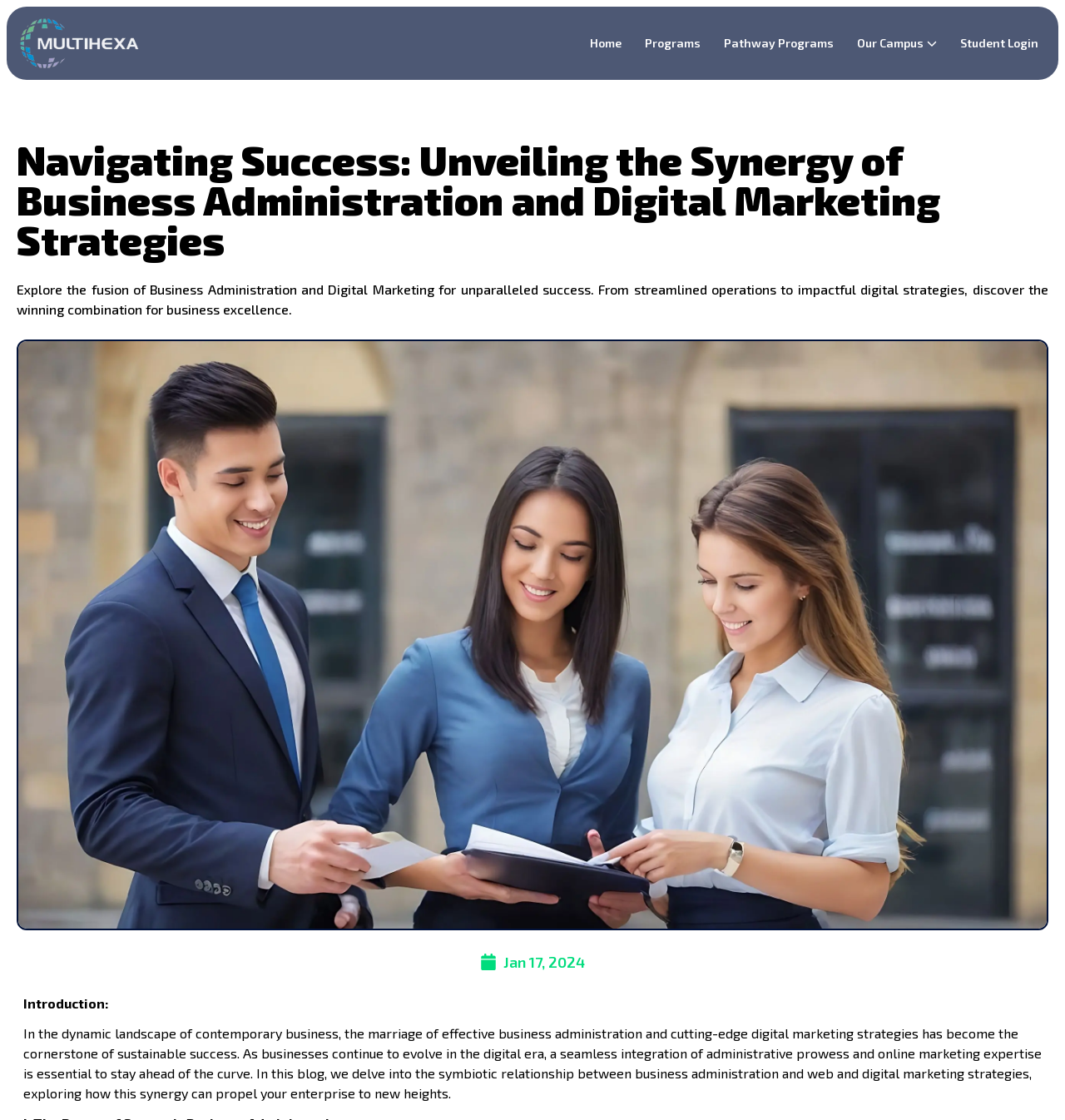Determine the bounding box coordinates of the clickable area required to perform the following instruction: "Explore Quebec campus". The coordinates should be represented as four float numbers between 0 and 1: [left, top, right, bottom].

[0.802, 0.058, 0.867, 0.085]